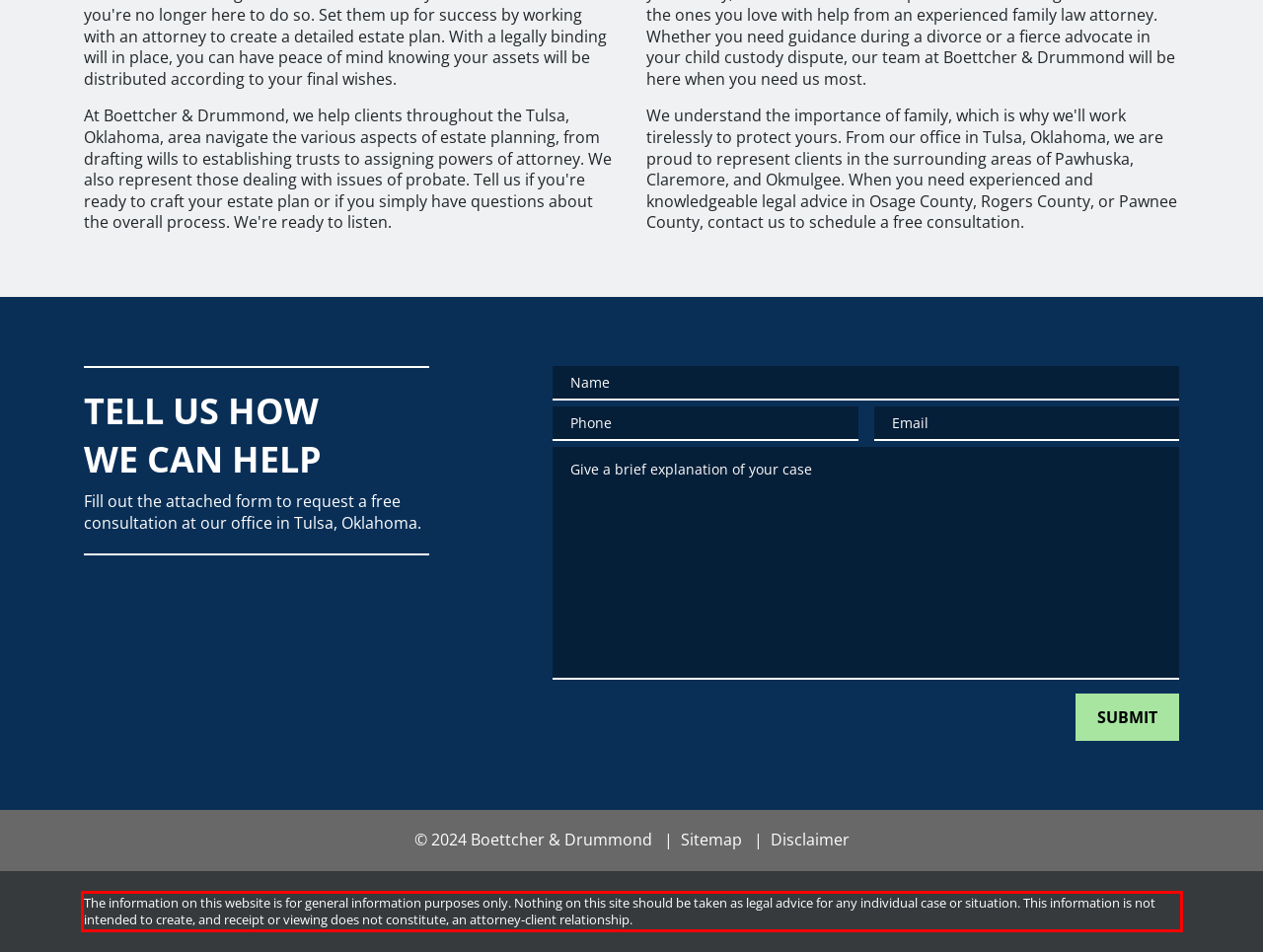Analyze the webpage screenshot and use OCR to recognize the text content in the red bounding box.

The information on this website is for general information purposes only. Nothing on this site should be taken as legal advice for any individual case or situation. This information is not intended to create, and receipt or viewing does not constitute, an attorney-client relationship.